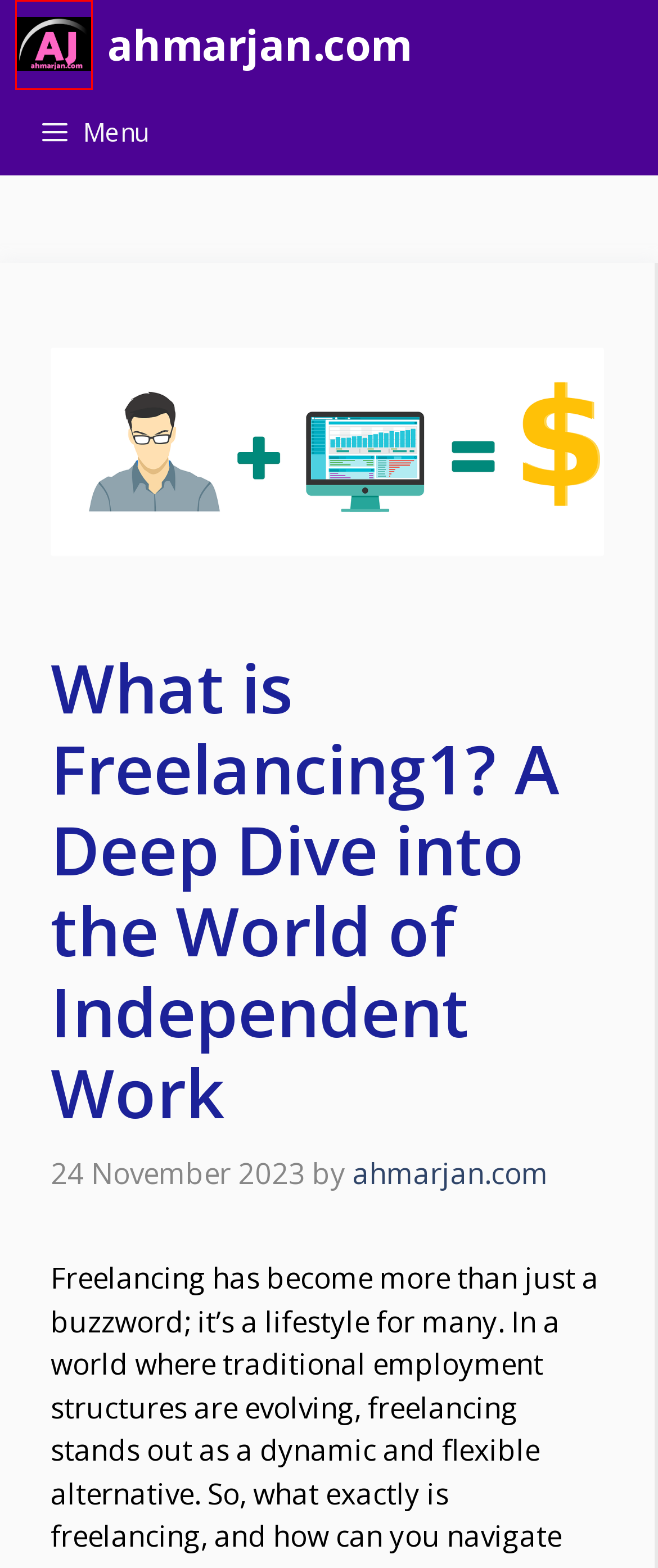Examine the screenshot of a webpage featuring a red bounding box and identify the best matching webpage description for the new page that results from clicking the element within the box. Here are the options:
A. ahmarjan.com -
B. Terms & Conditions - ahmarjan.com
C. Skill Development - ahmarjan.com
D. Privacy Policy - ahmarjan.com
E. What is Online Earning? Exploring the Digital Frontier 1
F. ahmarjan.com - ahmarjan.com
G. About Us - ahmarjan.com
H. Digital Marketing - ahmarjan.com

A